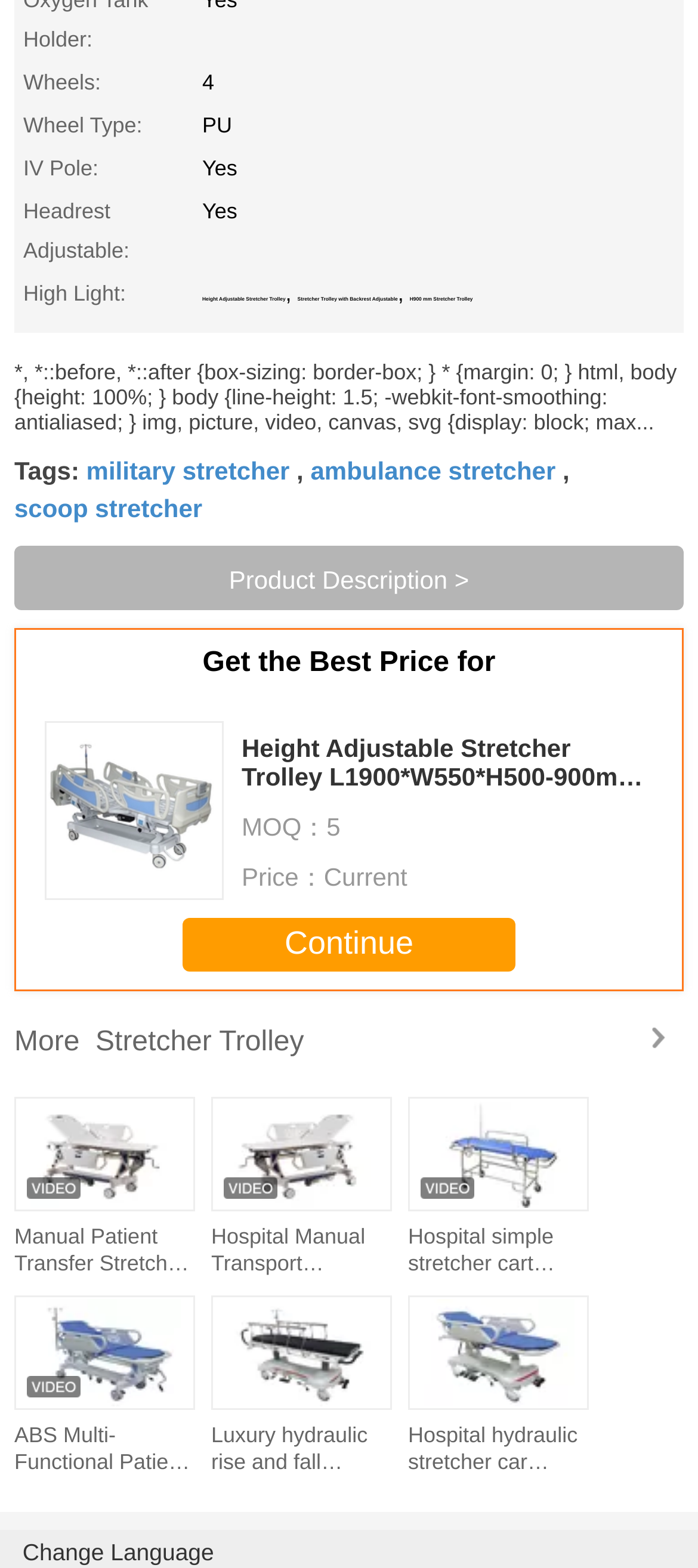Using the provided element description: "More Stretcher Trolley", identify the bounding box coordinates. The coordinates should be four floats between 0 and 1 in the order [left, top, right, bottom].

[0.021, 0.638, 0.979, 0.681]